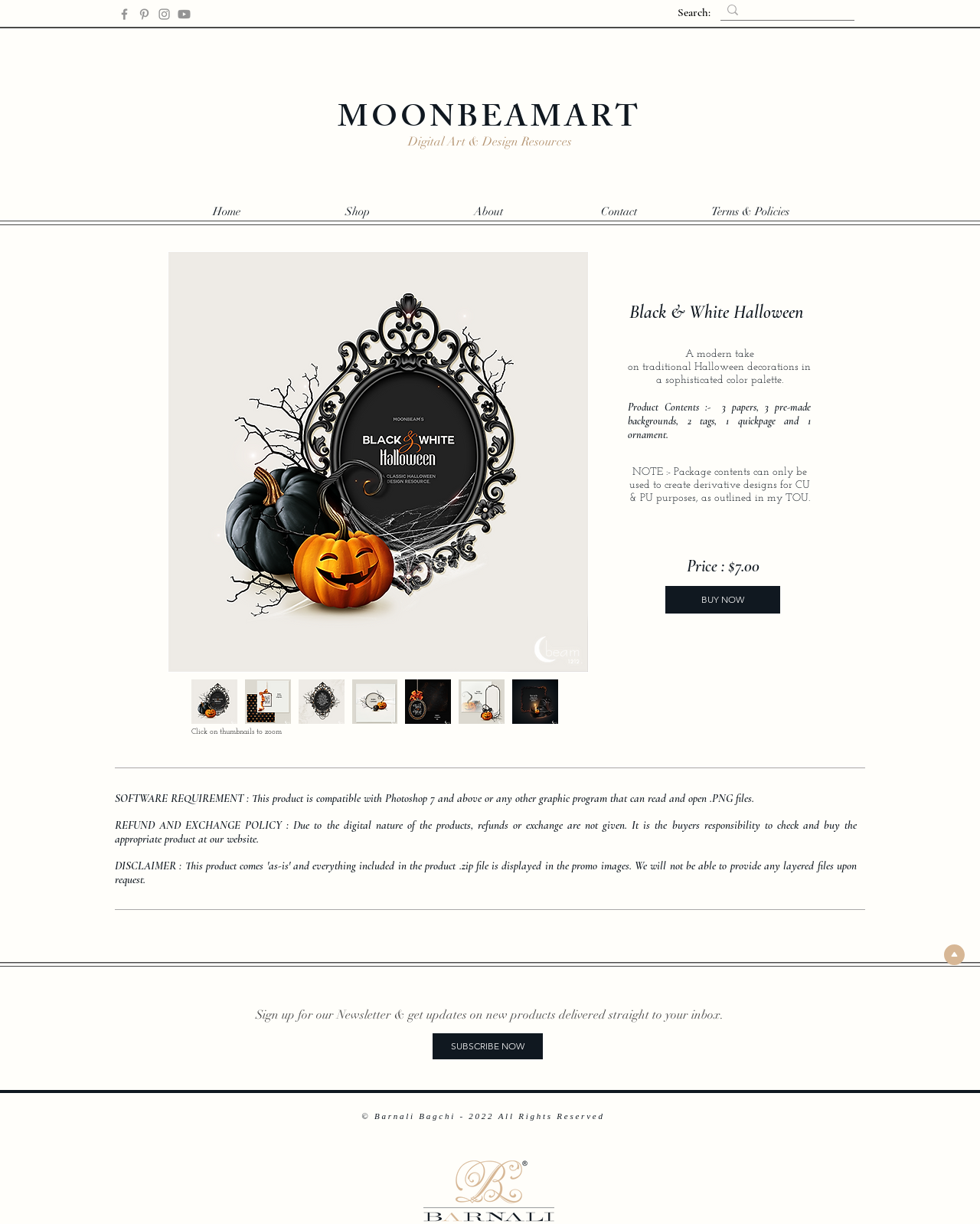Pinpoint the bounding box coordinates of the element that must be clicked to accomplish the following instruction: "Subscribe to the newsletter". The coordinates should be in the format of four float numbers between 0 and 1, i.e., [left, top, right, bottom].

[0.441, 0.844, 0.554, 0.865]